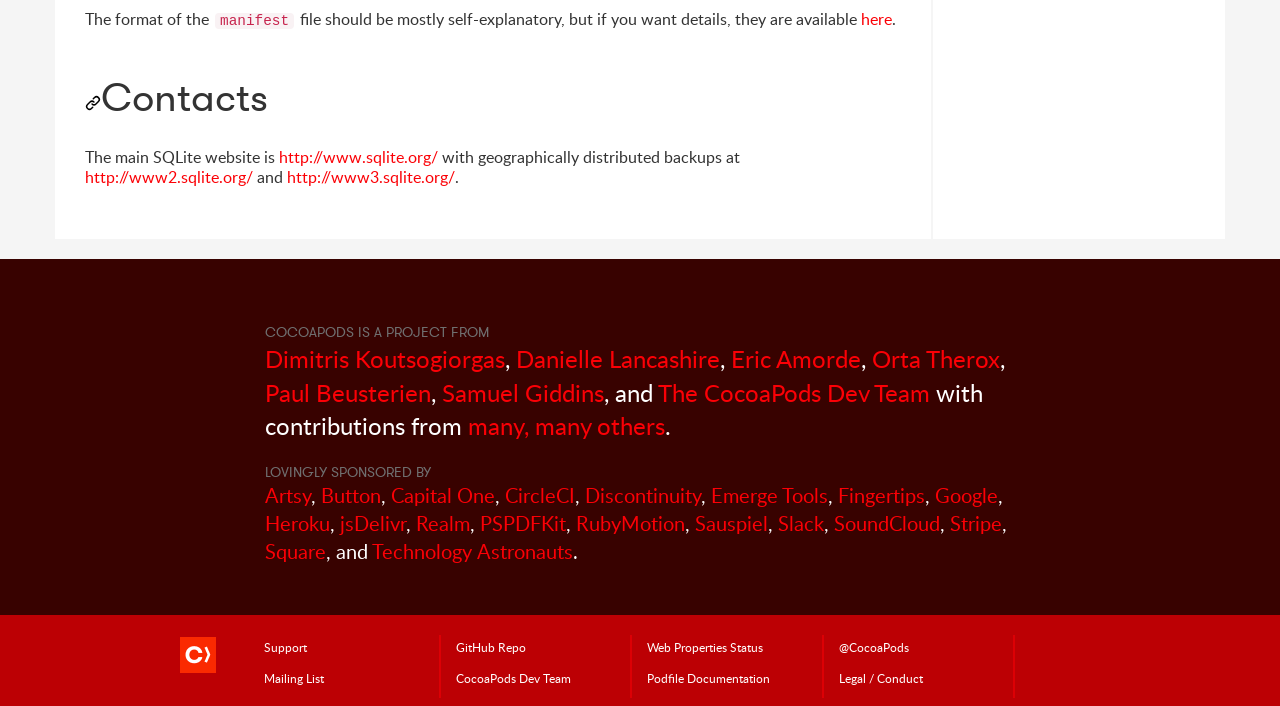Specify the bounding box coordinates of the region I need to click to perform the following instruction: "check the status of web properties". The coordinates must be four float numbers in the range of 0 to 1, i.e., [left, top, right, bottom].

[0.505, 0.905, 0.596, 0.928]